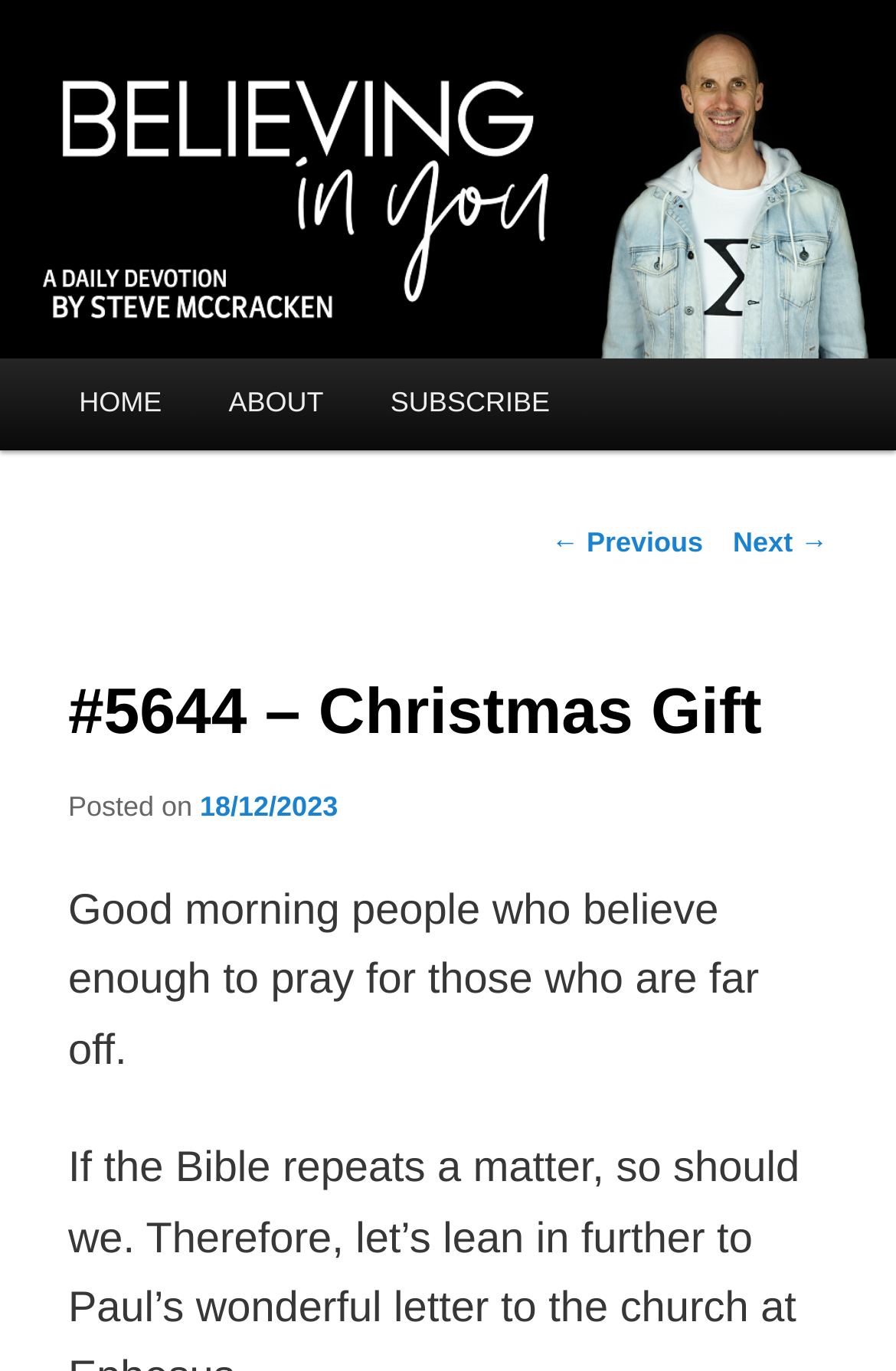Using a single word or phrase, answer the following question: 
What is the date of the post?

18/12/2023